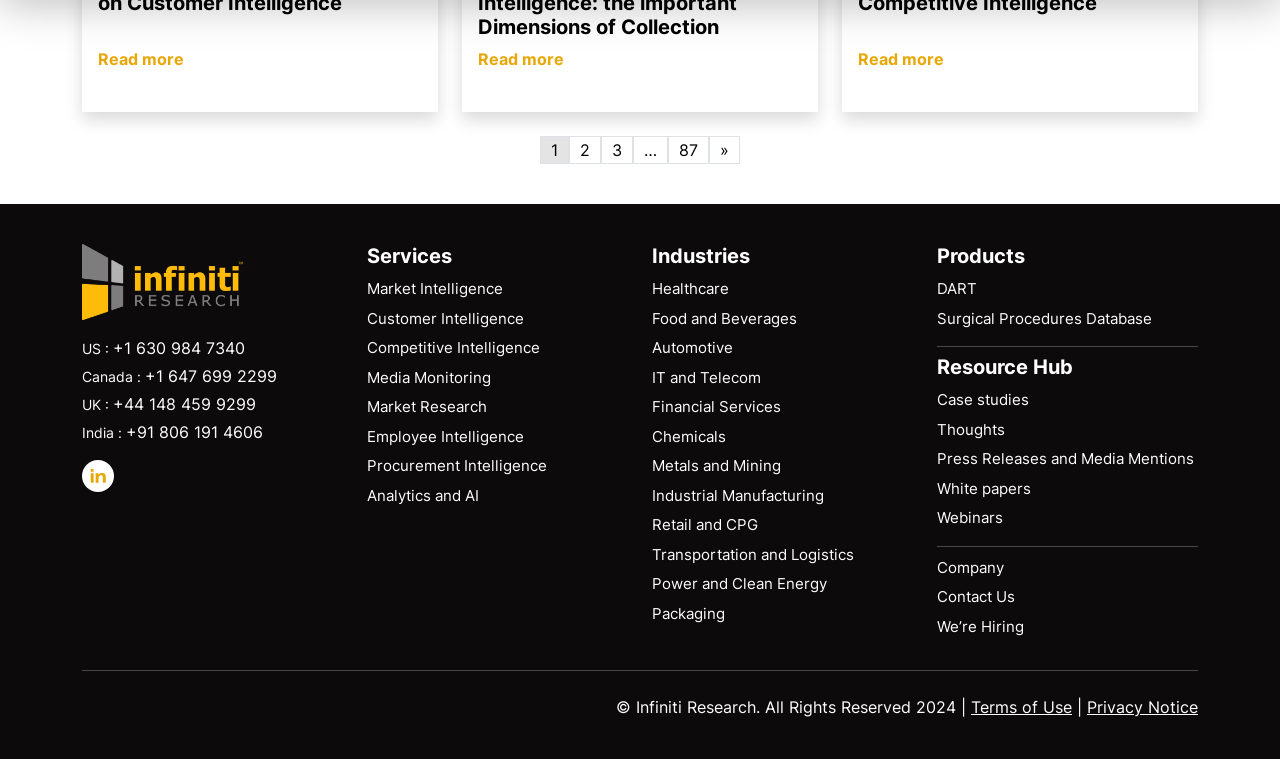Can you pinpoint the bounding box coordinates for the clickable element required for this instruction: "Contact Us"? The coordinates should be four float numbers between 0 and 1, i.e., [left, top, right, bottom].

[0.732, 0.773, 0.793, 0.798]